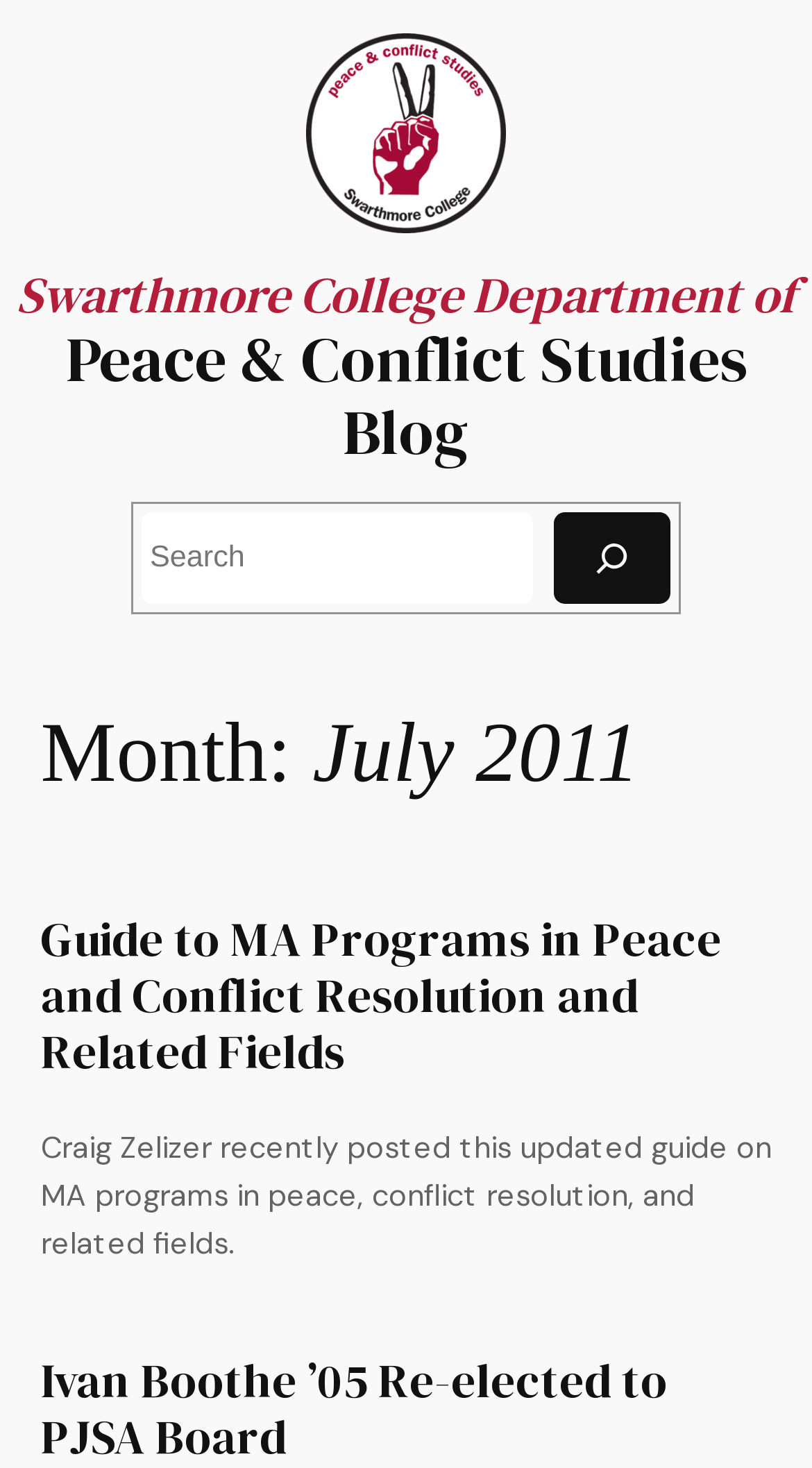Illustrate the webpage thoroughly, mentioning all important details.

The webpage is a blog from the Swarthmore College Department of Peace & Conflict Studies. At the top left, there is a PCS logo with transparency. Below the logo, there are two headings, one stating the department's name and the other stating the blog's name, with a link to the blog. 

To the right of the logo, there is a search bar with a search button and a magnifying glass icon. The search bar is positioned near the top of the page. 

Below the search bar, there is a heading indicating that the posts are from July 2011. Underneath, there are three blog posts. The first post is titled "Guide to MA Programs in Peace and Conflict Resolution and Related Fields" and has a link to the post. Below the title, there is a brief description of the post, stating that it is an updated guide posted by Craig Zelizer. 

The second post is titled "Ivan Boothe ’05 Re-elected to PJSA Board" and also has a link to the post. The posts are arranged vertically, with the most recent one at the top.